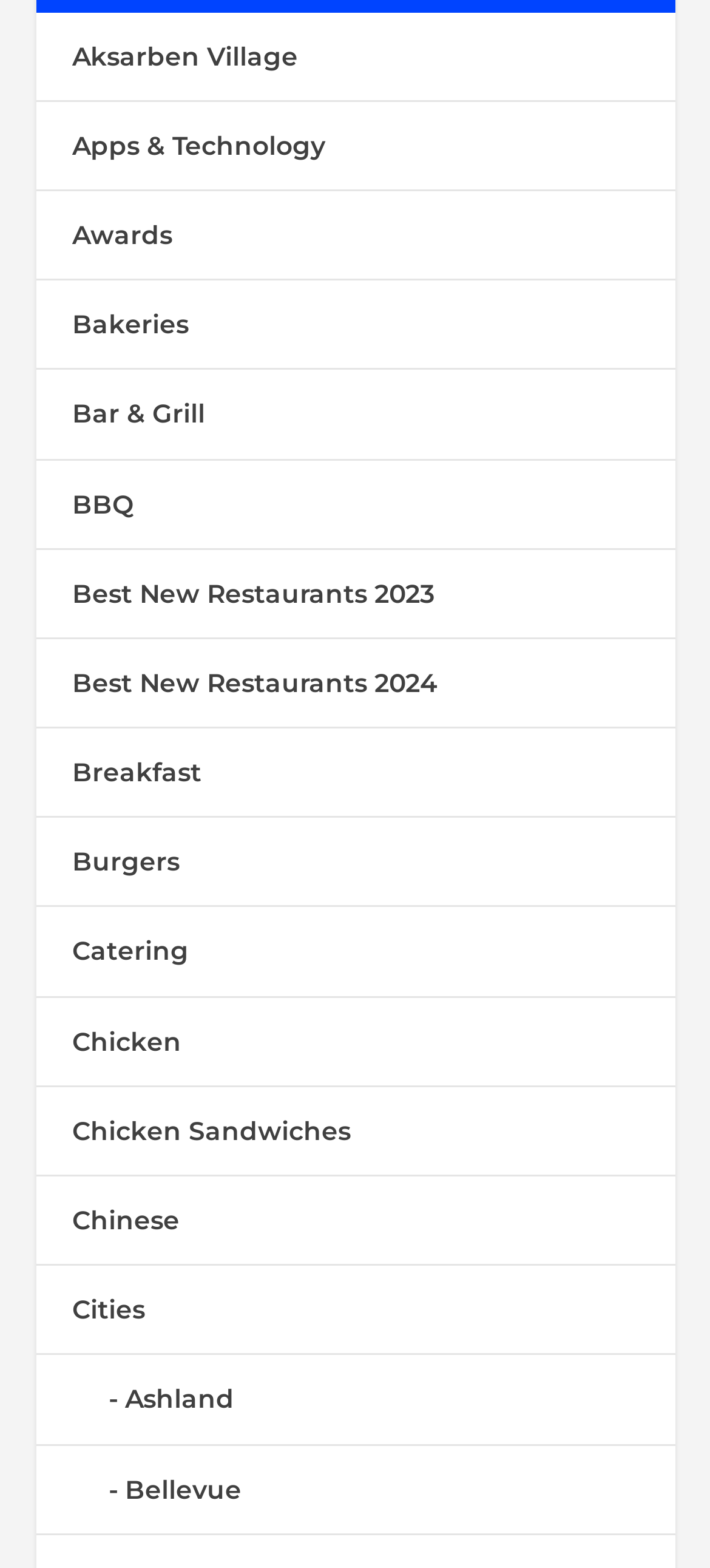Given the element description "Apps & Technology", identify the bounding box of the corresponding UI element.

[0.101, 0.082, 0.458, 0.103]